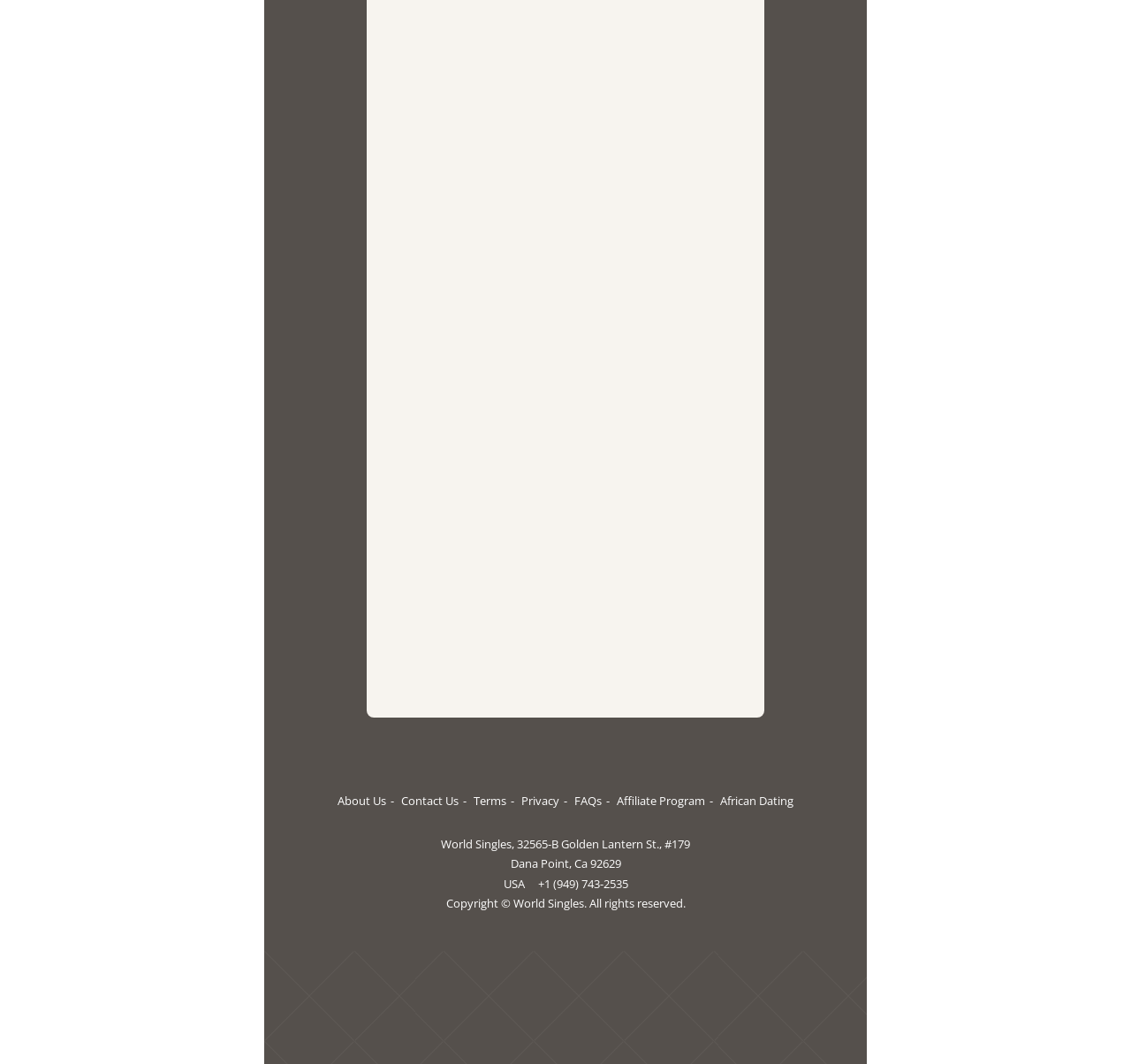Please find the bounding box for the UI component described as follows: "+1 (949) 743-2535".

[0.475, 0.823, 0.555, 0.838]